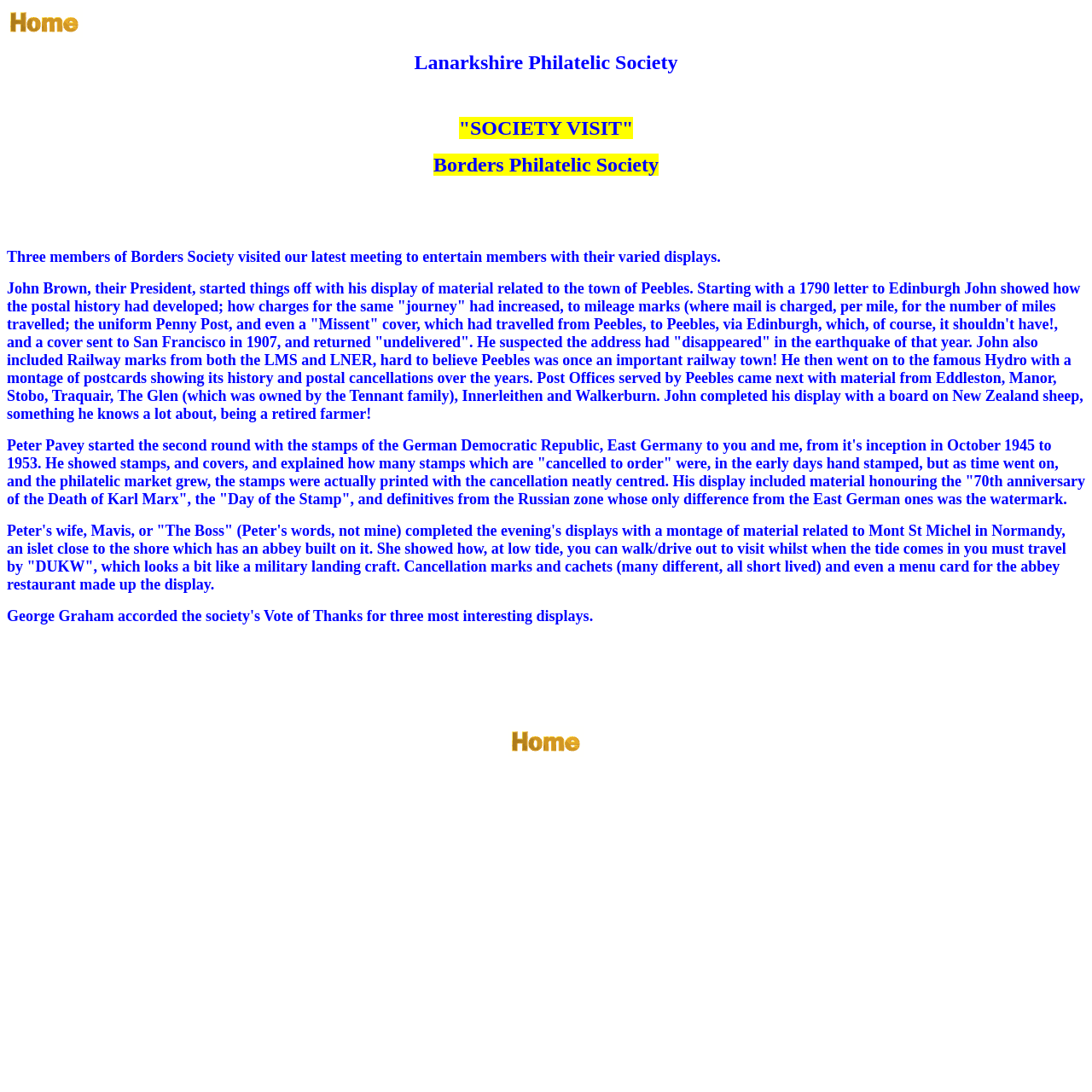What was the topic of John Brown's display?
Please craft a detailed and exhaustive response to the question.

John Brown, the President of Borders Society, started his display with material related to the town of Peebles, showing how the postal history had developed, including railway marks and post offices served by Peebles.